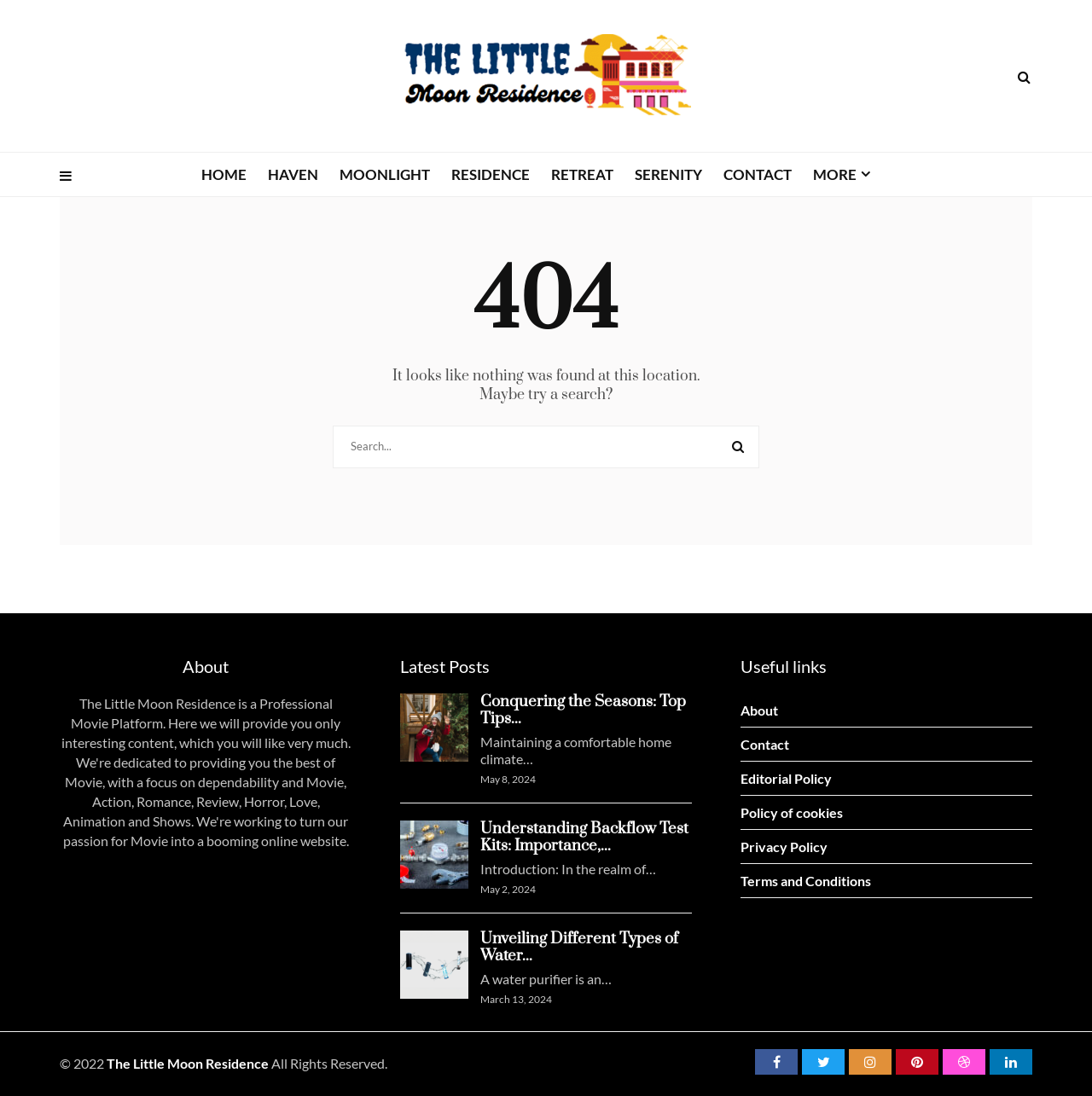Identify the bounding box coordinates of the section that should be clicked to achieve the task described: "Click the MORE link".

[0.745, 0.147, 0.808, 0.168]